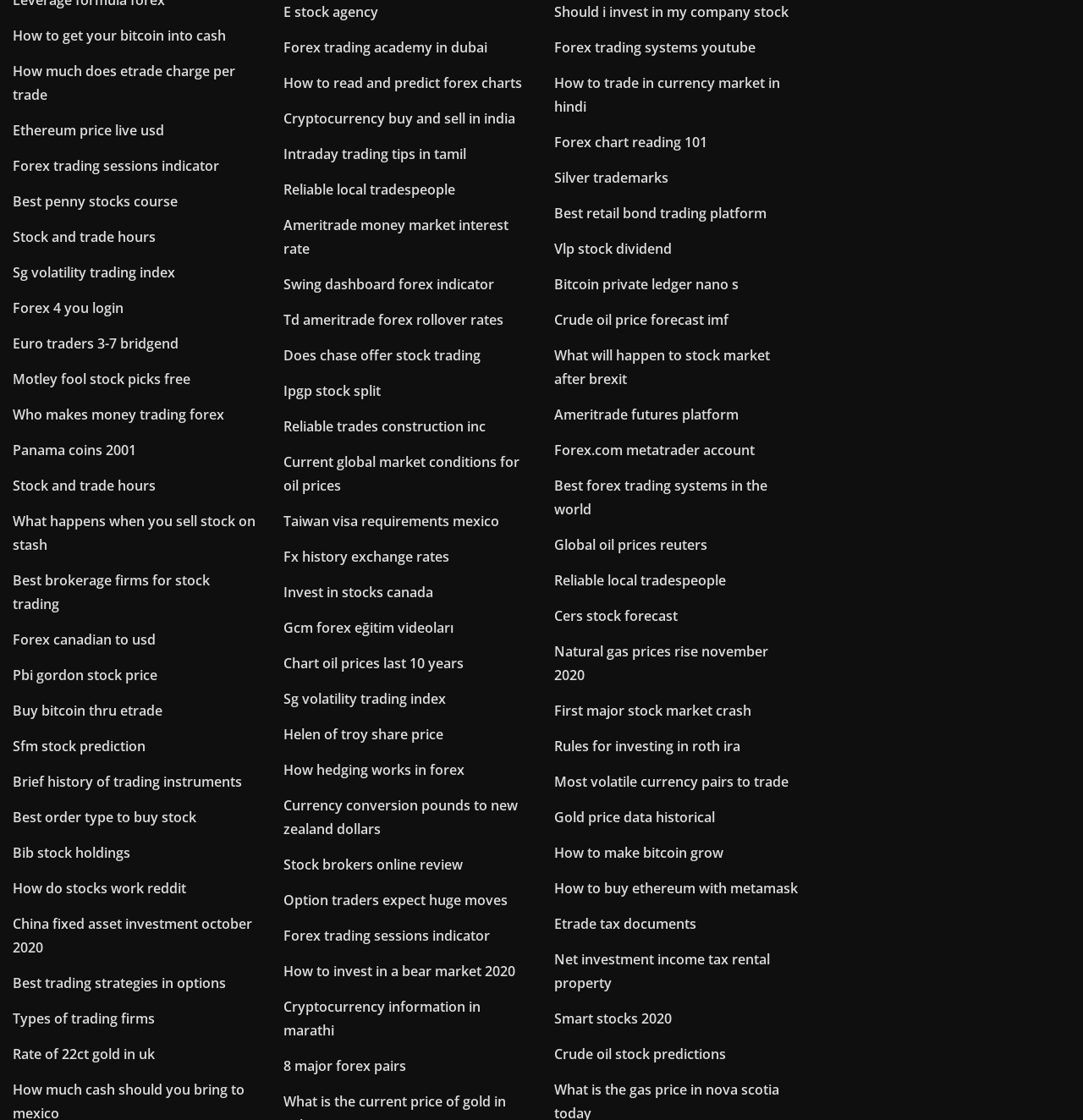Answer the question using only a single word or phrase: 
What is the most common topic among the links?

Forex